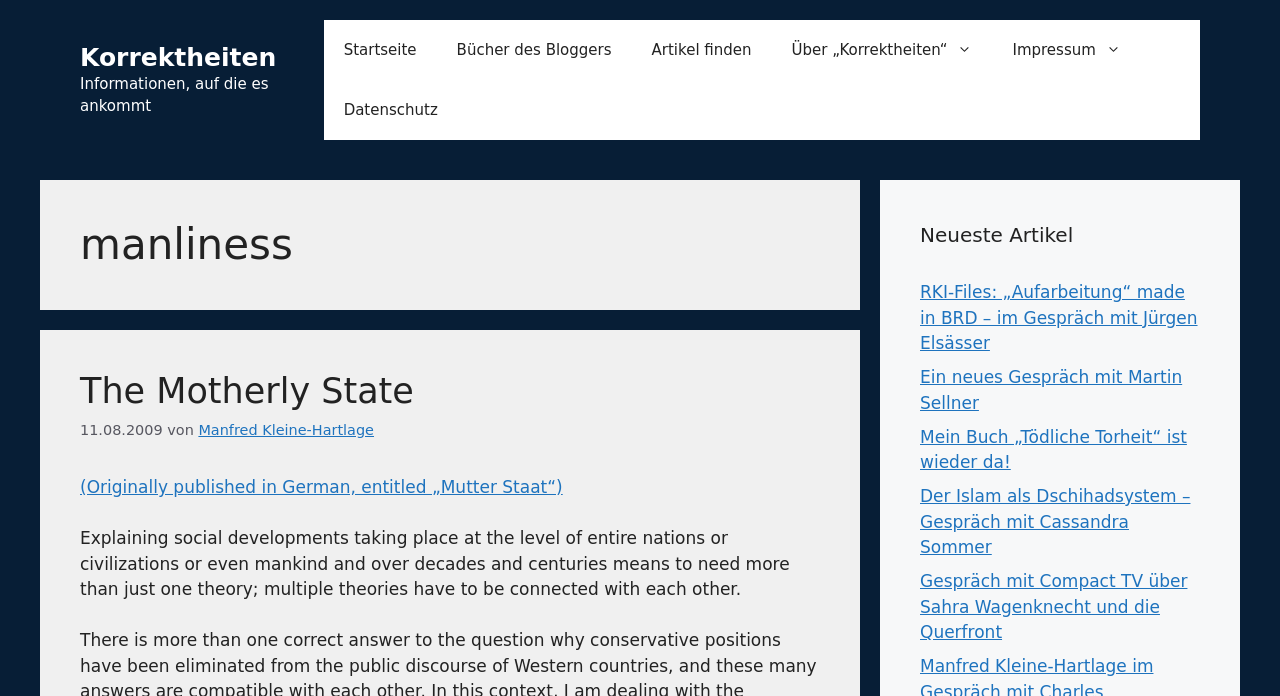What is the name of the blogger?
Based on the image, please offer an in-depth response to the question.

I found the answer by looking at the author of the article 'The Motherly State', which is mentioned in the 'Inhalt' section of the webpage.